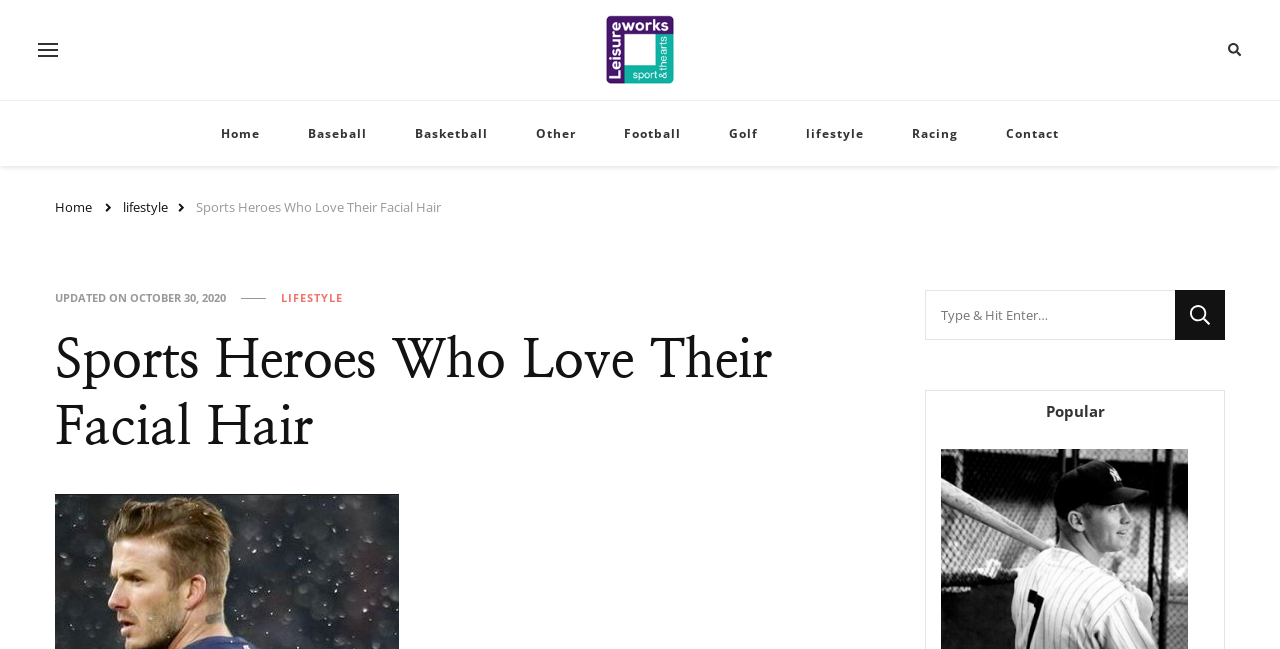Specify the bounding box coordinates of the element's area that should be clicked to execute the given instruction: "Contact us". The coordinates should be four float numbers between 0 and 1, i.e., [left, top, right, bottom].

[0.769, 0.156, 0.845, 0.257]